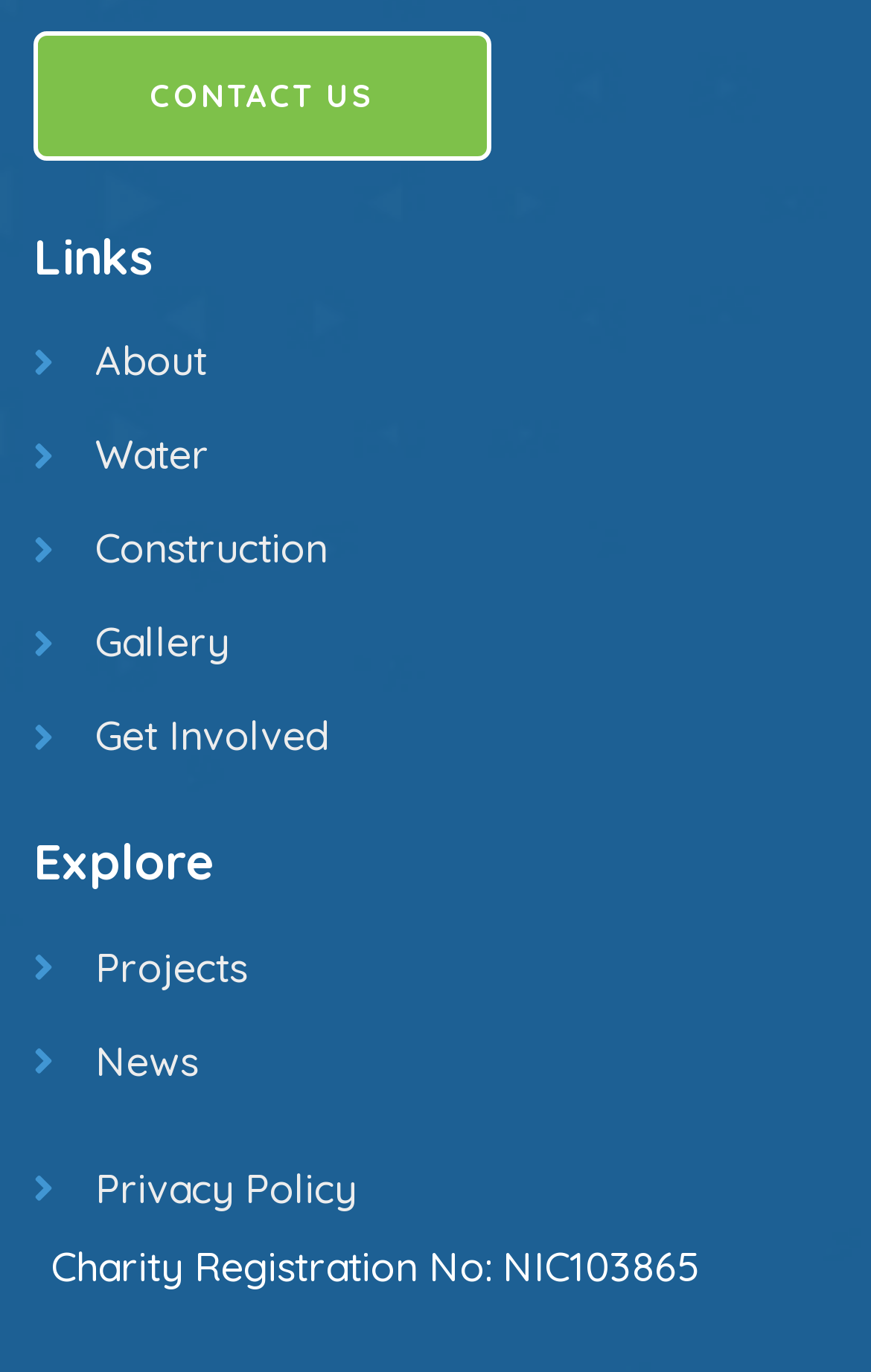Please give a succinct answer to the question in one word or phrase:
How many links are under the 'Links' heading?

6